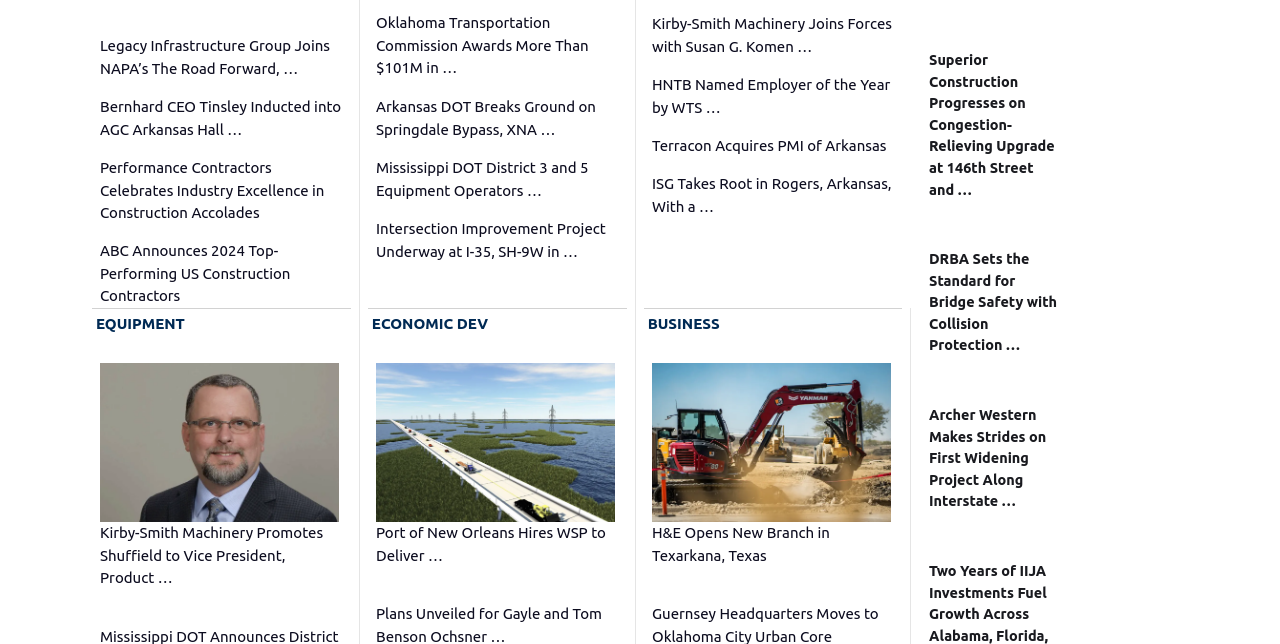Determine the bounding box coordinates for the element that should be clicked to follow this instruction: "Learn about Bernhard CEO Tinsley's achievement". The coordinates should be given as four float numbers between 0 and 1, in the format [left, top, right, bottom].

[0.078, 0.148, 0.268, 0.218]